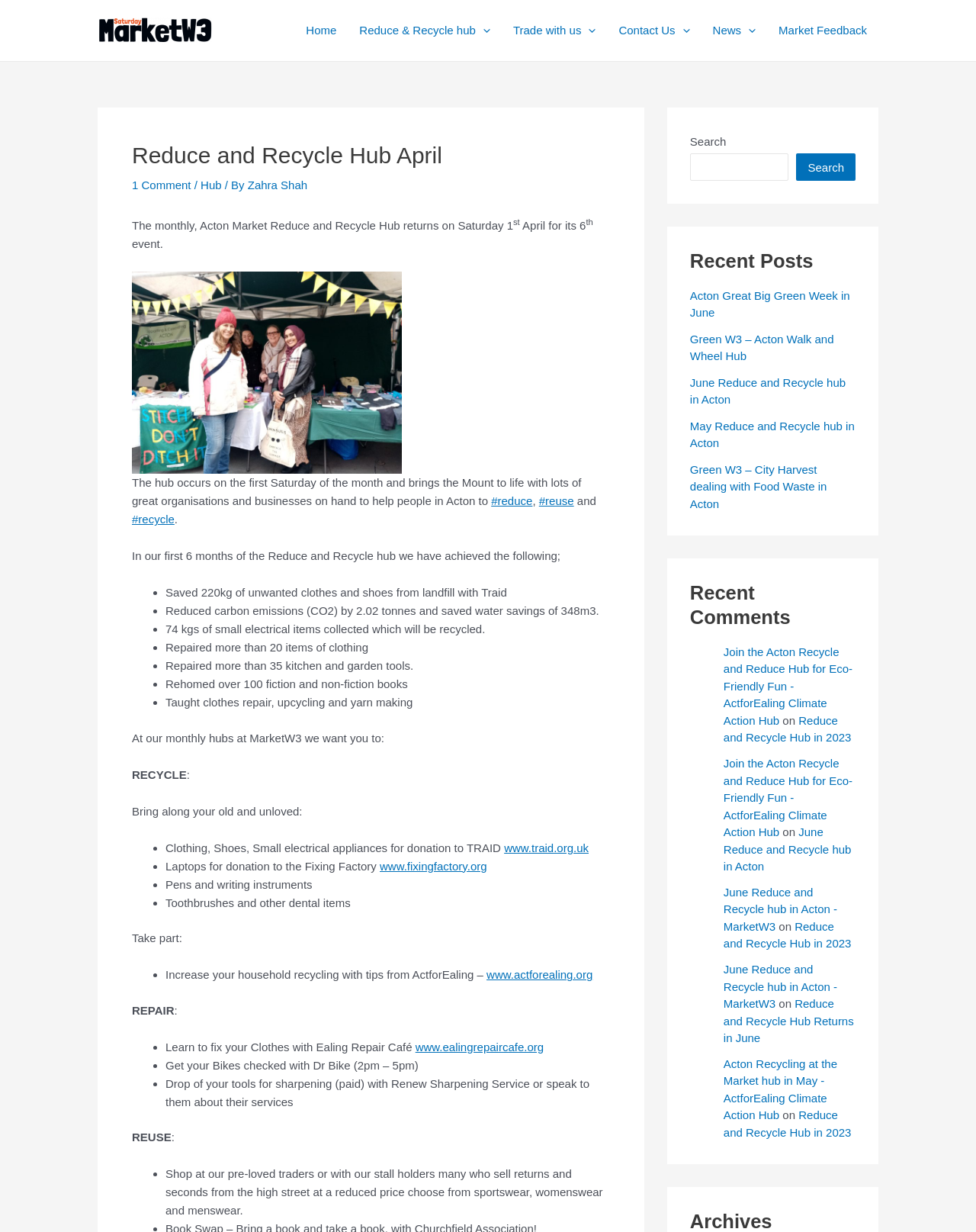Identify the bounding box coordinates of the element that should be clicked to fulfill this task: "Click the '1 Comment' link". The coordinates should be provided as four float numbers between 0 and 1, i.e., [left, top, right, bottom].

[0.135, 0.145, 0.196, 0.155]